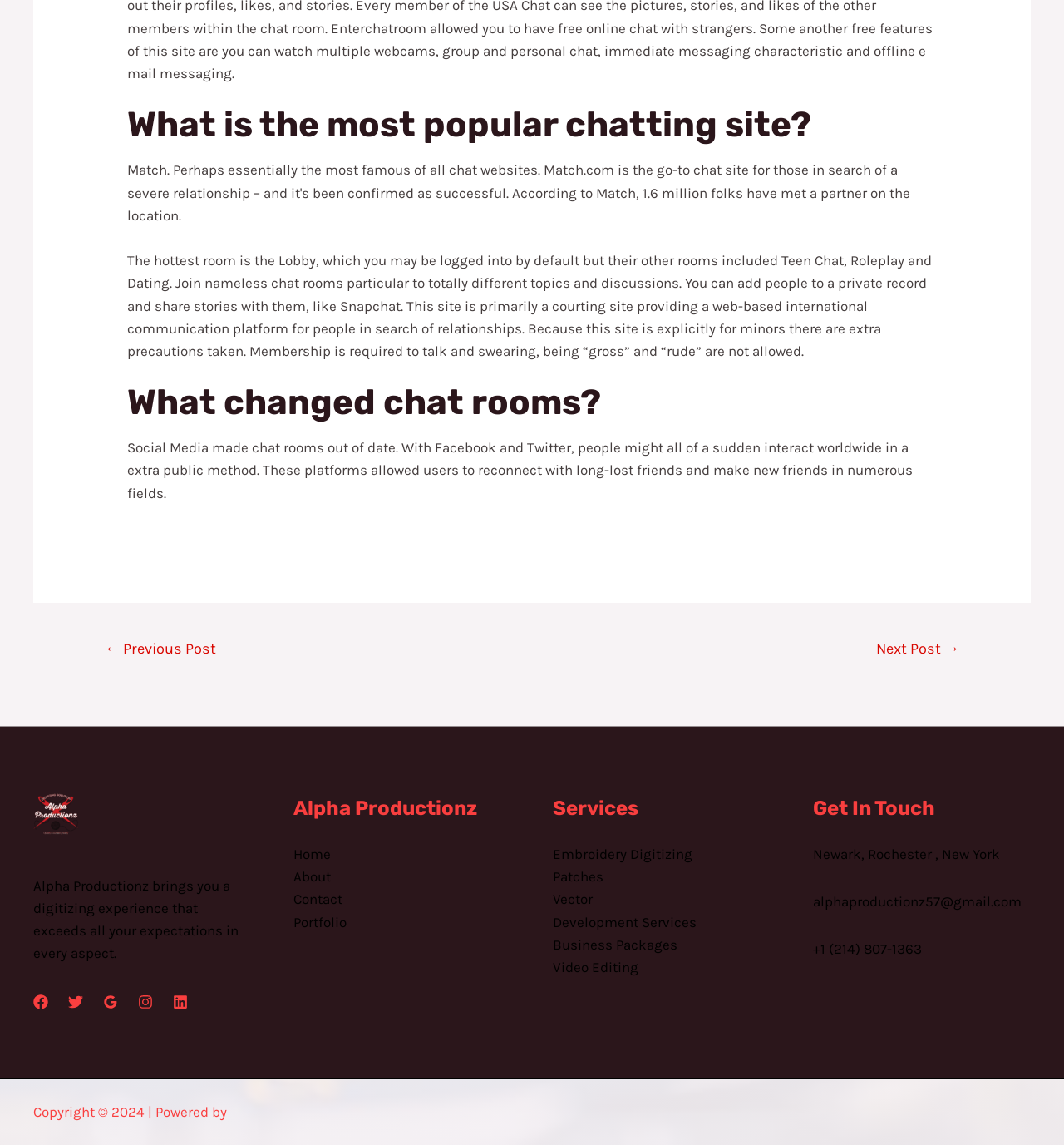Answer the question in a single word or phrase:
What social media platforms are linked in the footer?

Facebook, Twitter, Google, Instagram, Linkedin